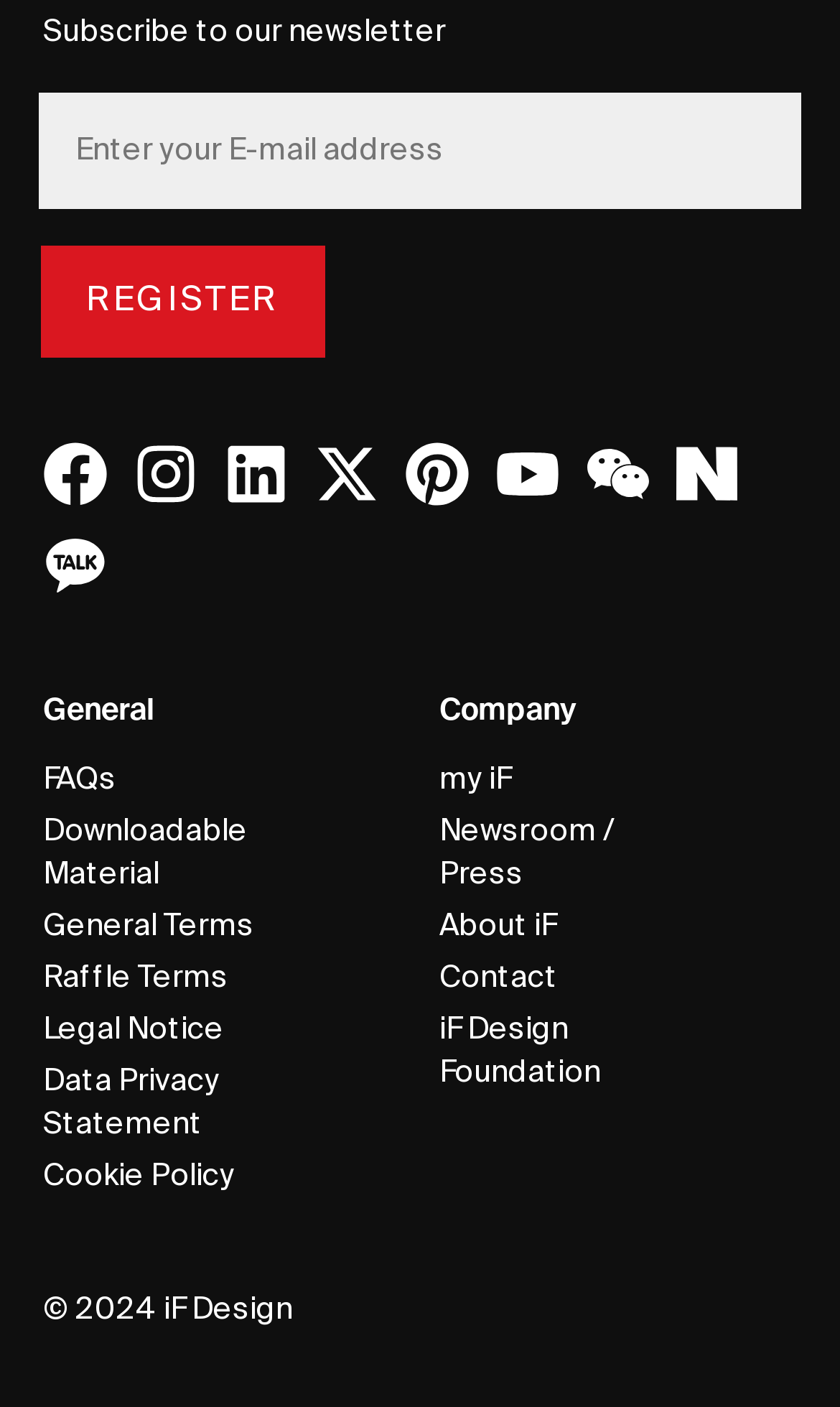Pinpoint the bounding box coordinates of the clickable element needed to complete the instruction: "Subscribe to the newsletter". The coordinates should be provided as four float numbers between 0 and 1: [left, top, right, bottom].

[0.051, 0.177, 0.384, 0.253]